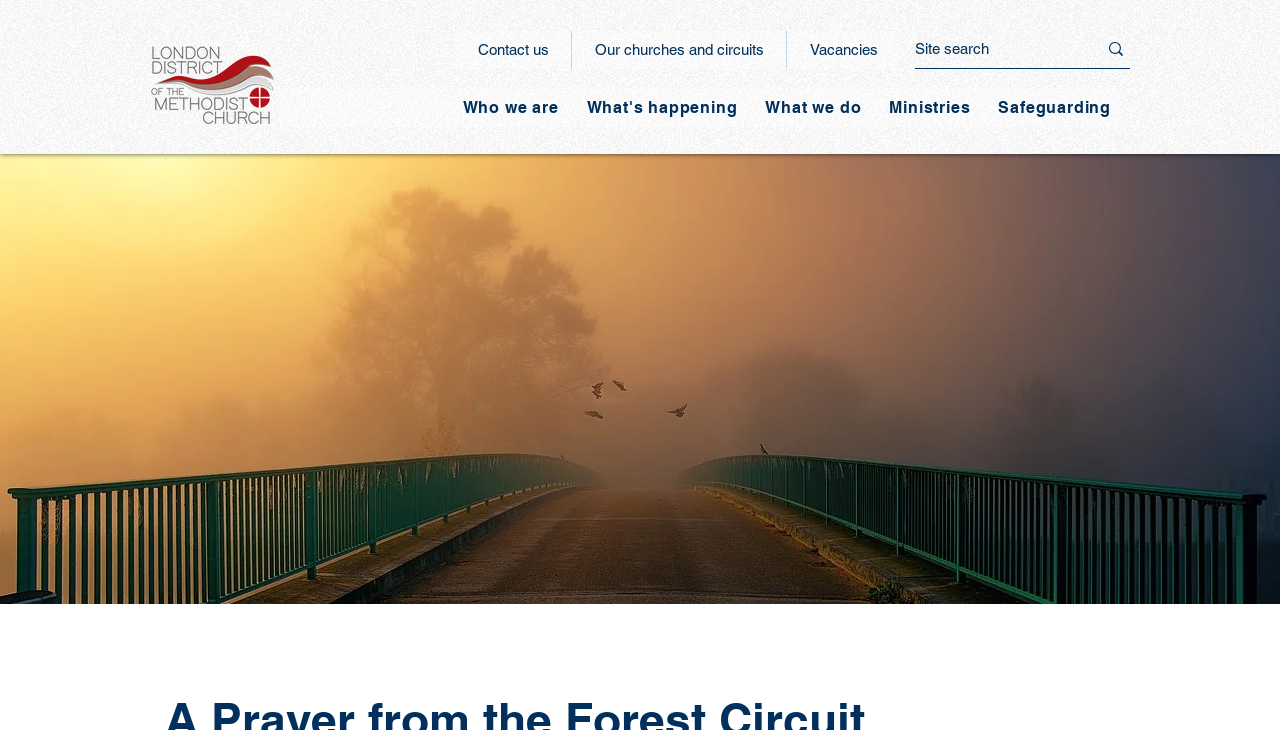Using the given description, provide the bounding box coordinates formatted as (top-left x, top-left y, bottom-right x, bottom-right y), with all values being floating point numbers between 0 and 1. Description: Our churches and circuits

[0.446, 0.042, 0.614, 0.095]